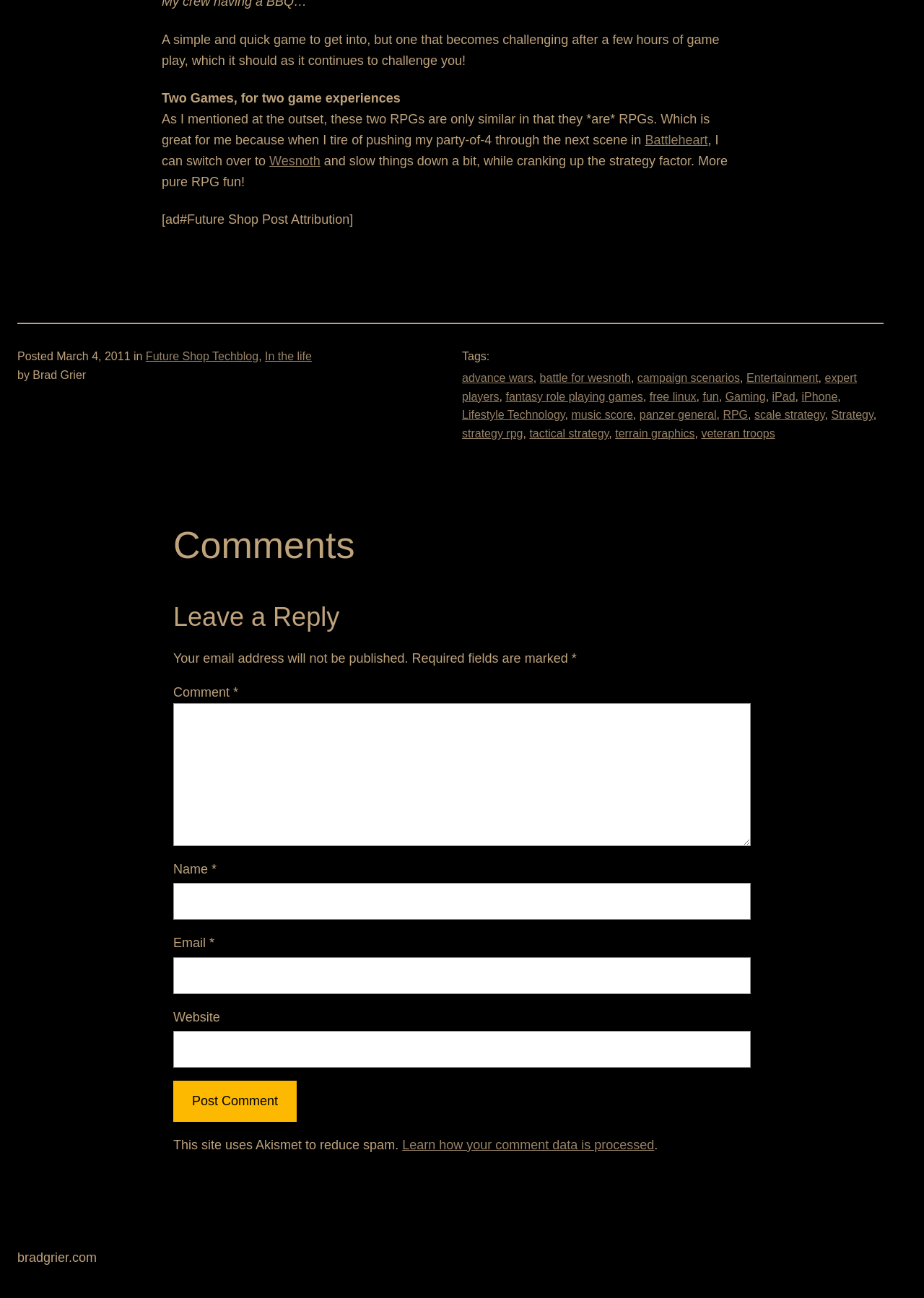Determine the bounding box coordinates of the clickable region to carry out the instruction: "Click the 'Wesnoth' link".

[0.291, 0.118, 0.347, 0.13]